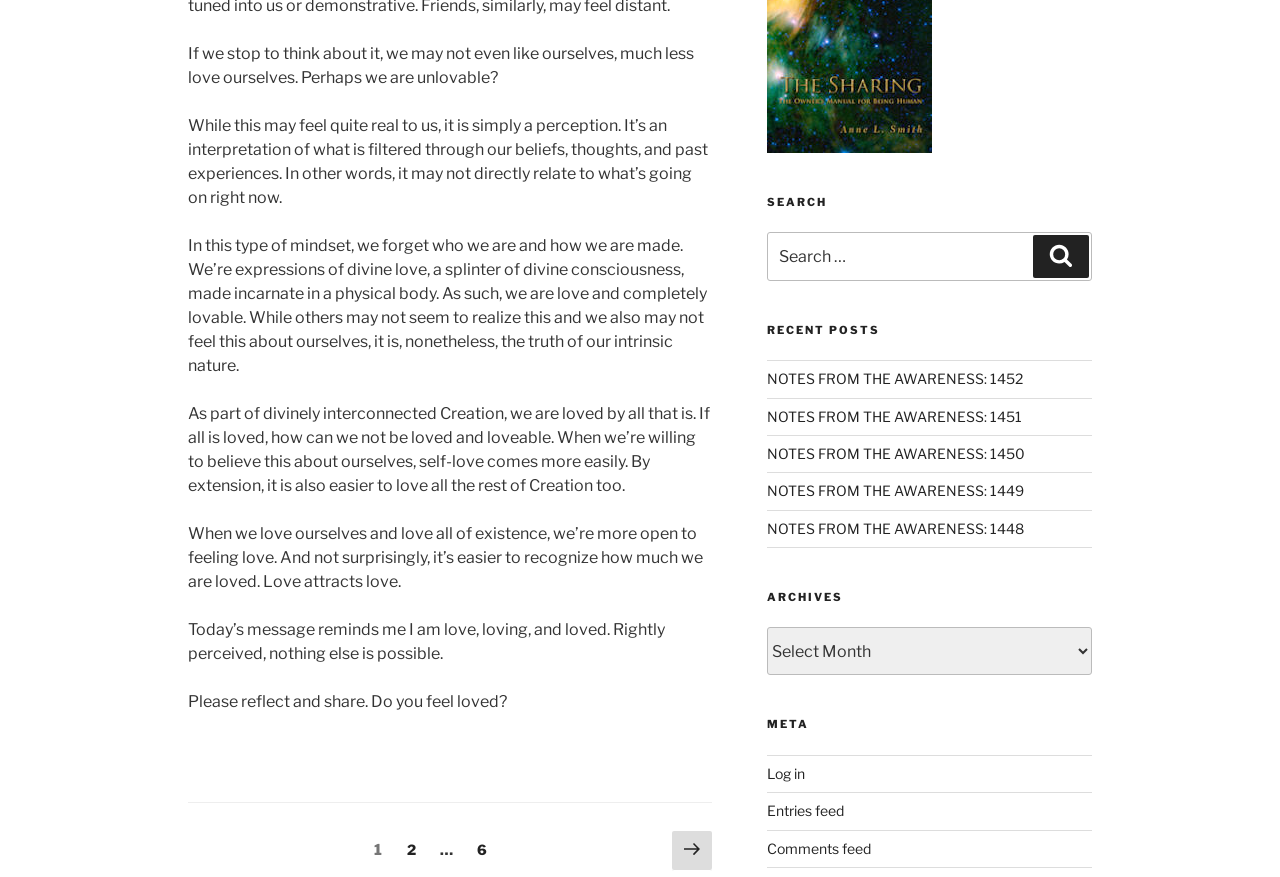For the following element description, predict the bounding box coordinates in the format (top-left x, top-left y, bottom-right x, bottom-right y). All values should be floating point numbers between 0 and 1. Description: Entries feed

[0.599, 0.915, 0.659, 0.934]